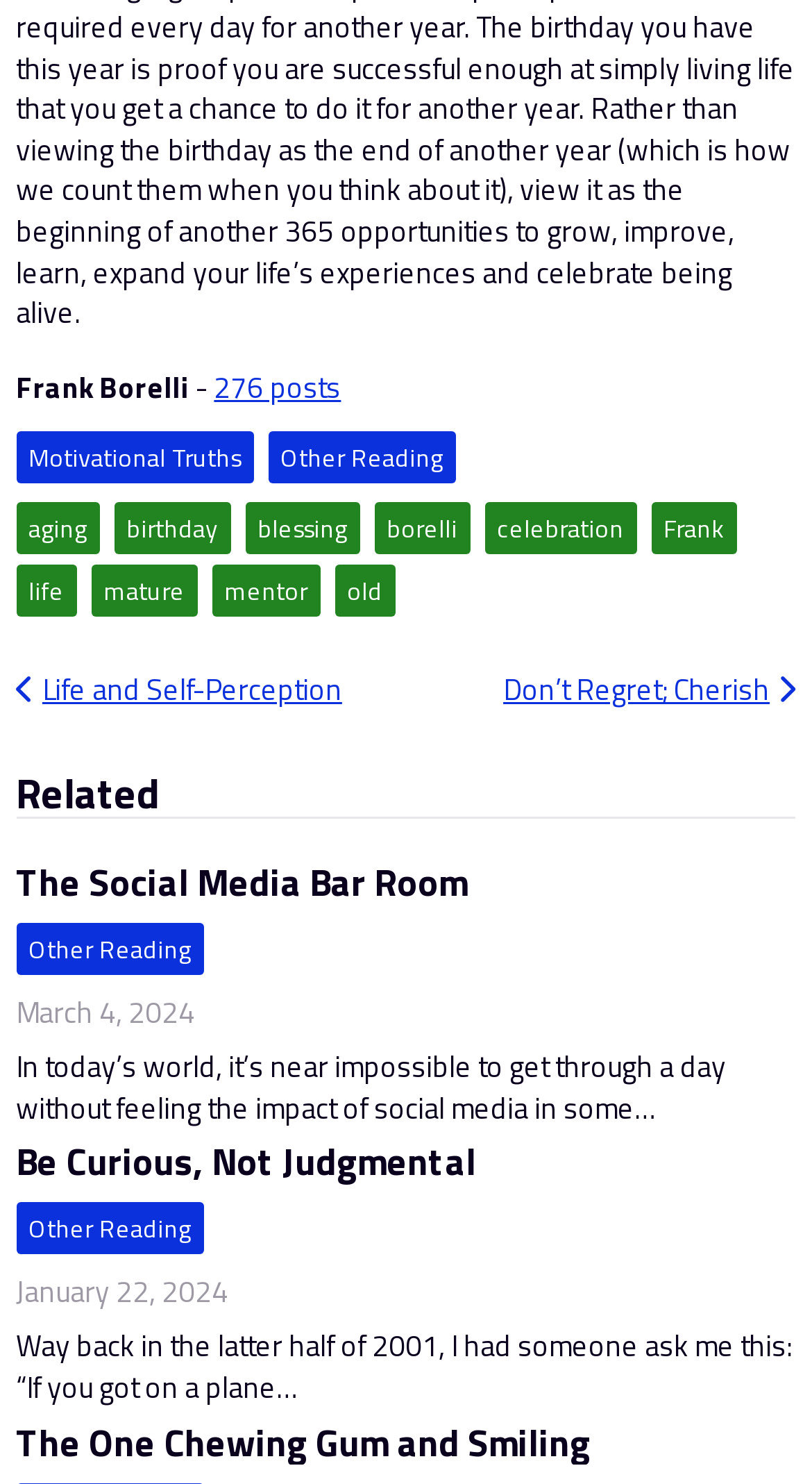Please give a one-word or short phrase response to the following question: 
When was the second article published?

January 22, 2024